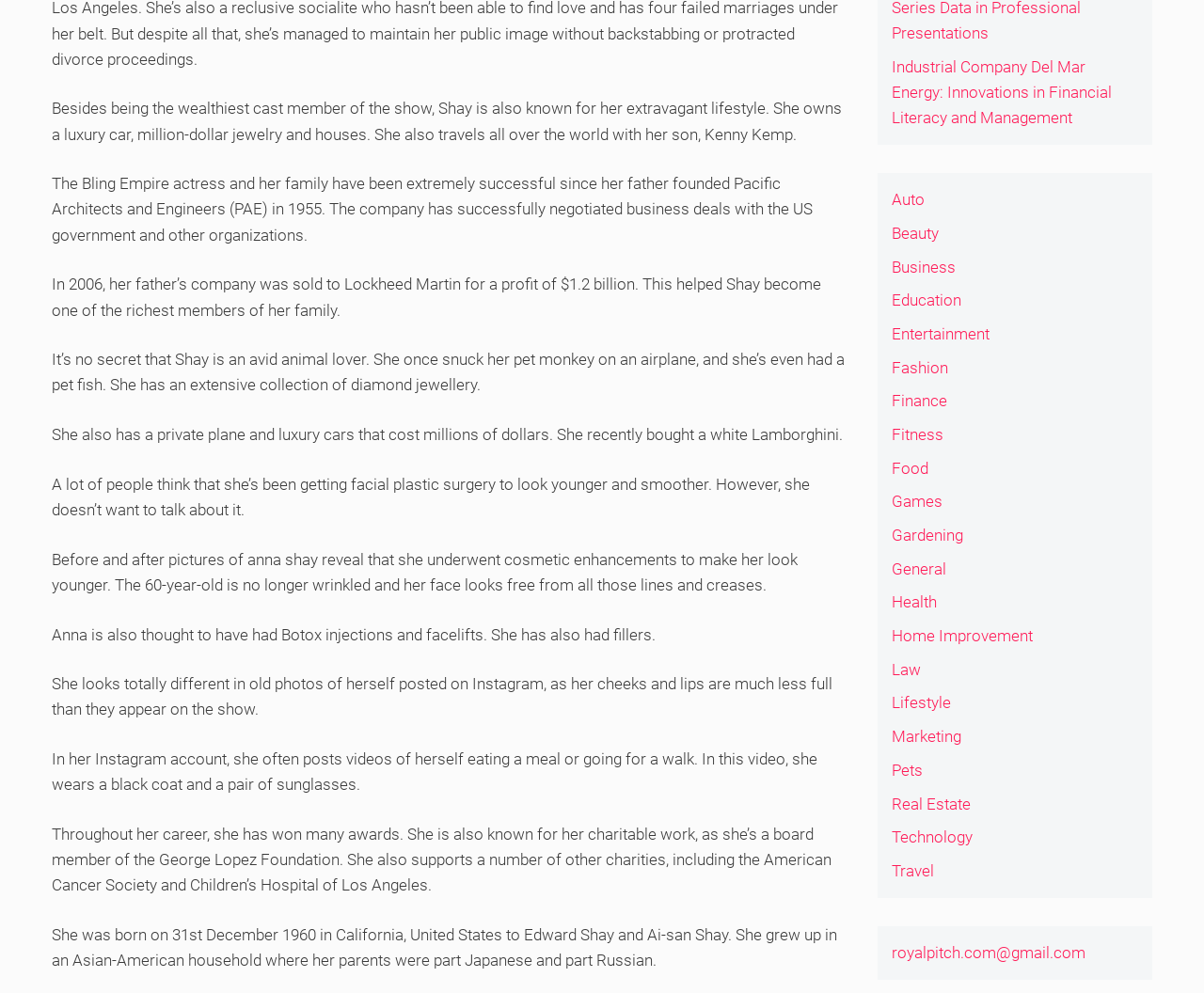Given the description Lifestyle, predict the bounding box coordinates of the UI element. Ensure the coordinates are in the format (top-left x, top-left y, bottom-right x, bottom-right y) and all values are between 0 and 1.

[0.74, 0.698, 0.789, 0.717]